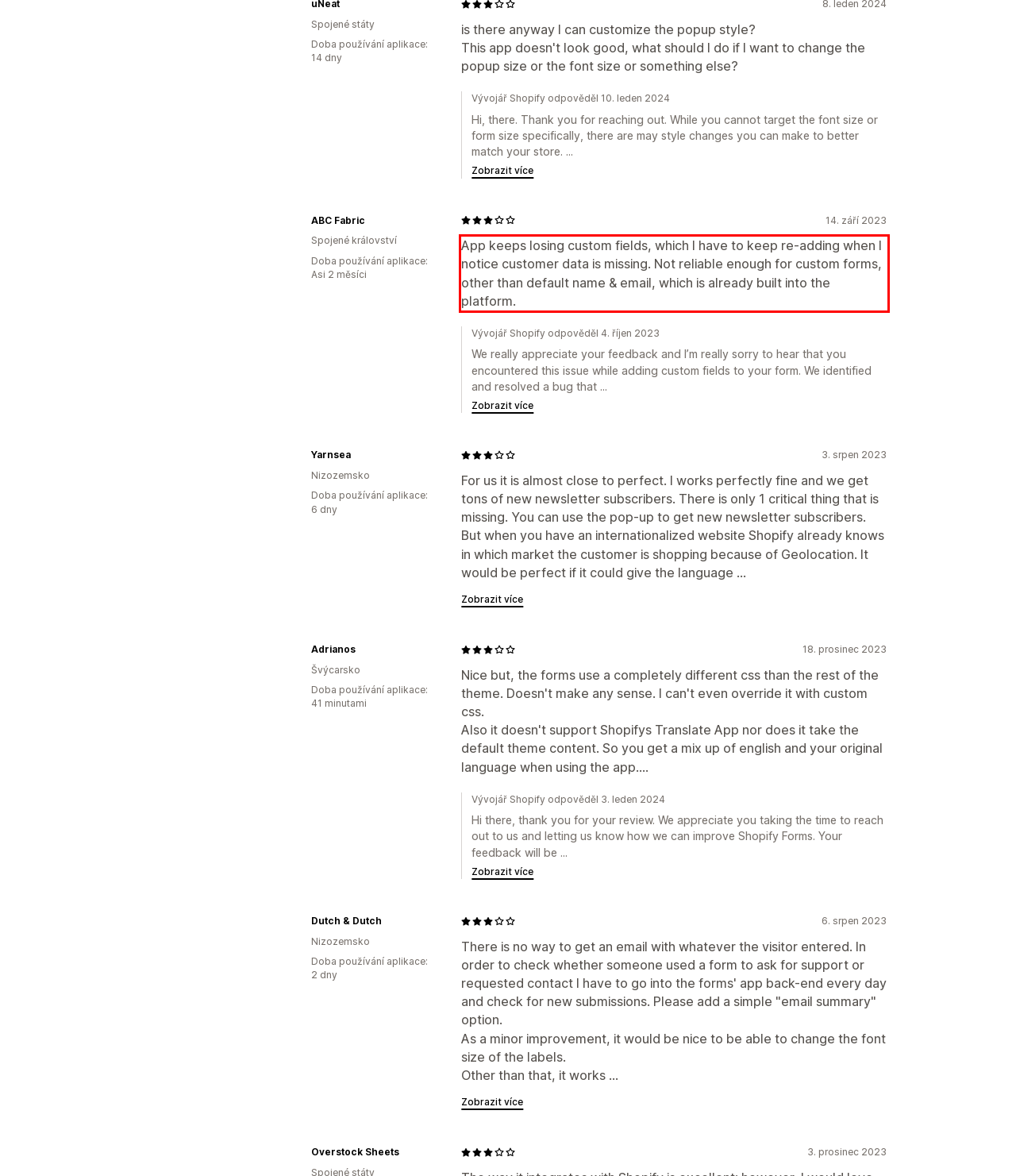Given a webpage screenshot with a red bounding box, perform OCR to read and deliver the text enclosed by the red bounding box.

App keeps losing custom fields, which I have to keep re-adding when I notice customer data is missing. Not reliable enough for custom forms, other than default name & email, which is already built into the platform.